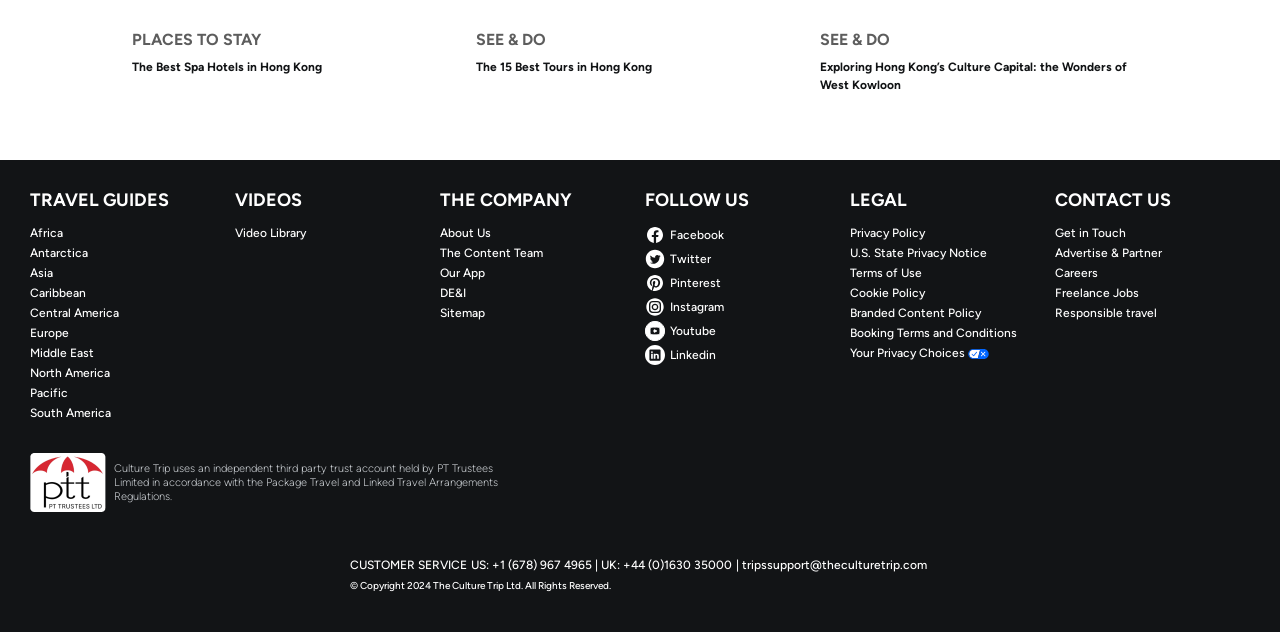What is the last link under FOLLOW US?
Examine the image and give a concise answer in one word or a short phrase.

Linkedin